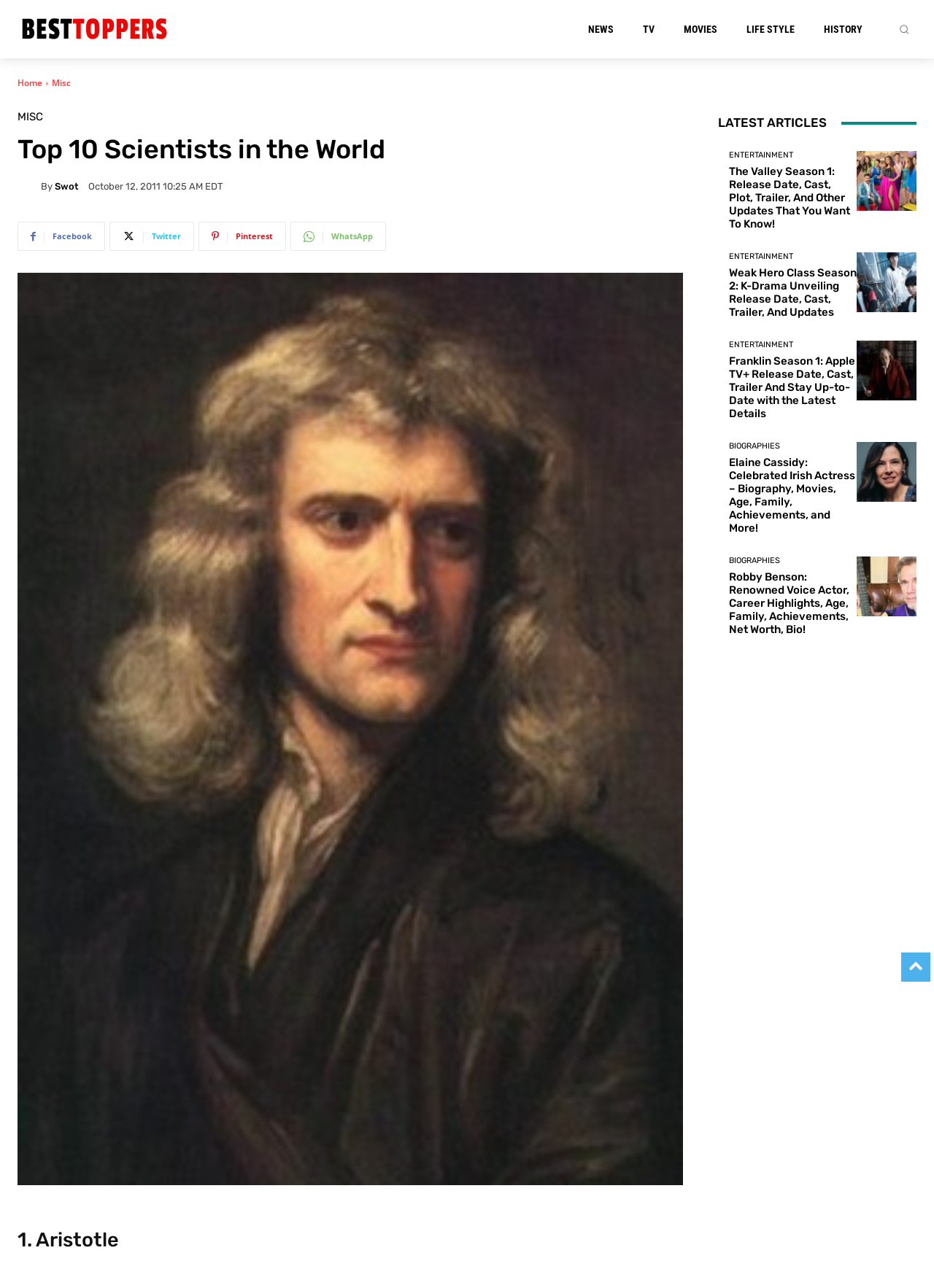Provide a one-word or one-phrase answer to the question:
How many social media links are present?

4